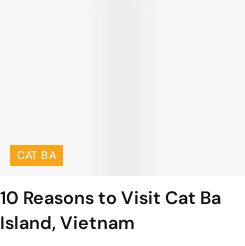Use a single word or phrase to answer the following:
What is the color of the button?

Orange